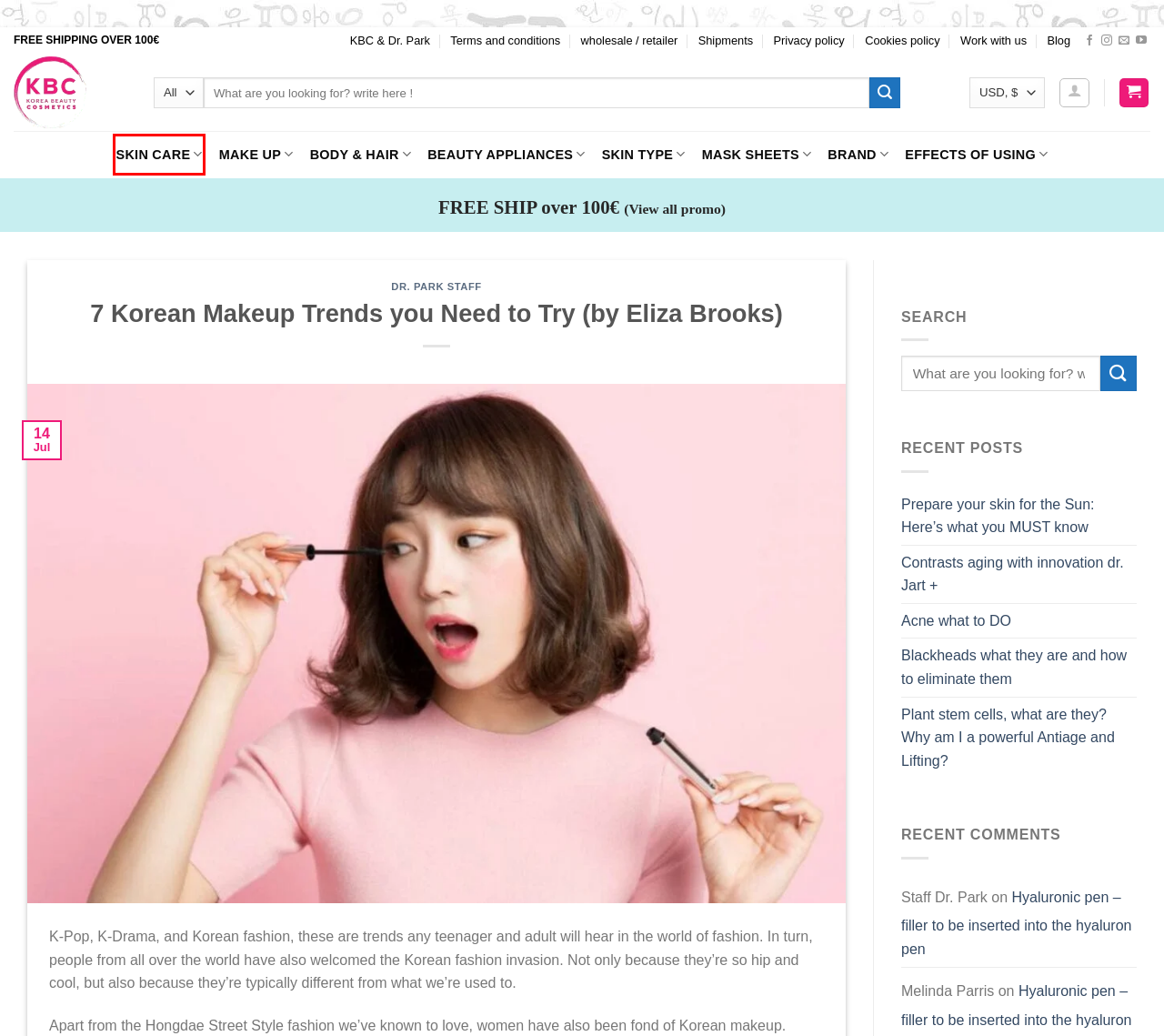Look at the screenshot of a webpage with a red bounding box and select the webpage description that best corresponds to the new page after clicking the element in the red box. Here are the options:
A. Terms and conditions • Korea Beauty Cosmetics
B. Home Page KBC ENG
C. wholesale KBC • Korea Beauty Cosmetics
D. KBC and Dr. Park • Korea Beauty Cosmetics
E. Shop • Korea Beauty Cosmetics
F. Acne what to DO
G. Blackheads what they are and how to eliminate them
H. Privacy policy • Korea Beauty Cosmetics

E